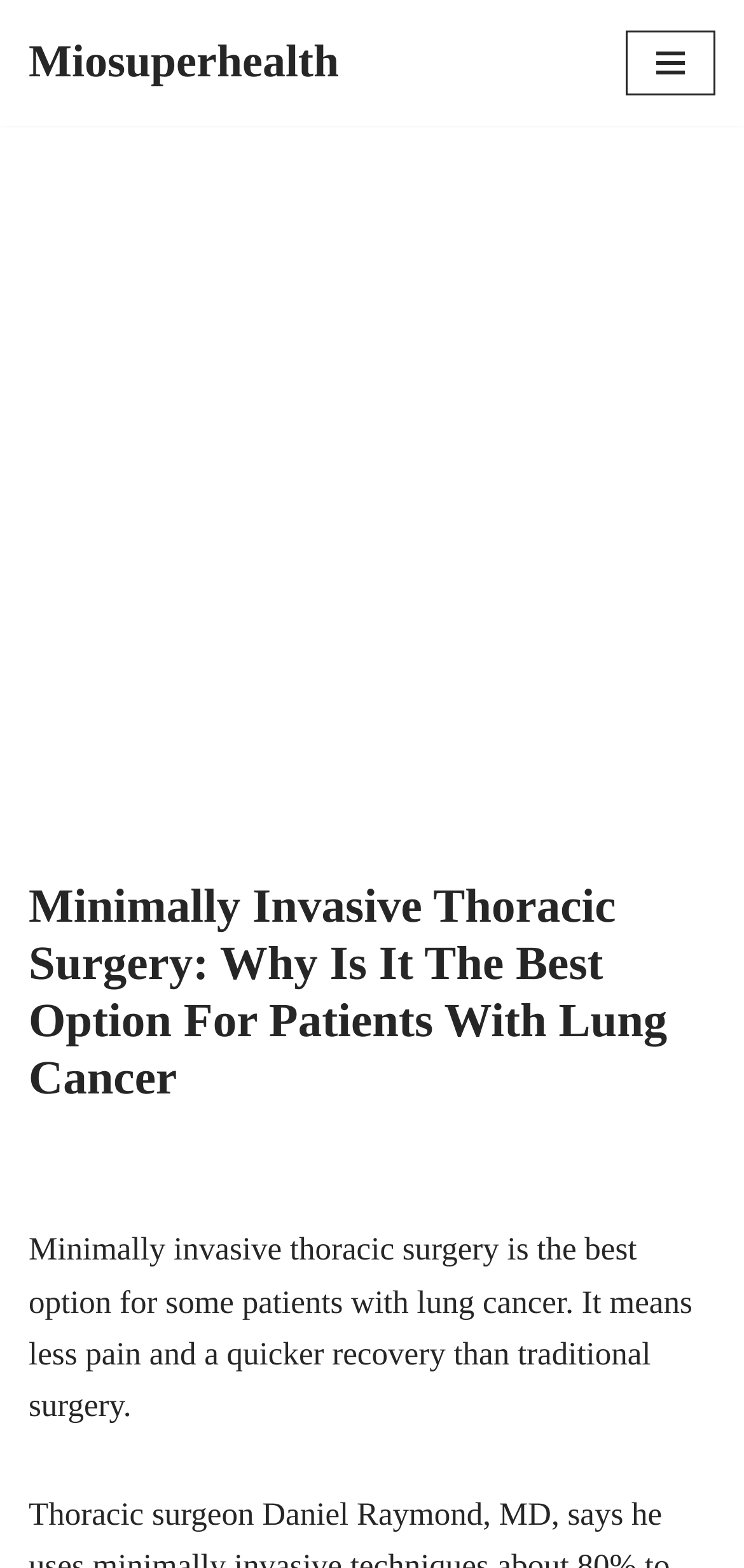Describe the webpage meticulously, covering all significant aspects.

The webpage is about minimally invasive thoracic surgery, specifically its benefits for patients with lung cancer. At the top left corner, there is a "Skip to content" link, followed by the website's logo "Miosuperhealth" to its right. On the top right corner, there is a "Navigation Menu" button that, when expanded, reveals a section containing an advertisement iframe.

Below the navigation menu, the main content of the webpage begins with a heading that repeats the title "Minimally Invasive Thoracic Surgery: Why Is It The Best Option For Patients With Lung Cancer". This heading is followed by a paragraph of text that summarizes the benefits of minimally invasive thoracic surgery, stating that it results in less pain and a quicker recovery compared to traditional surgery.